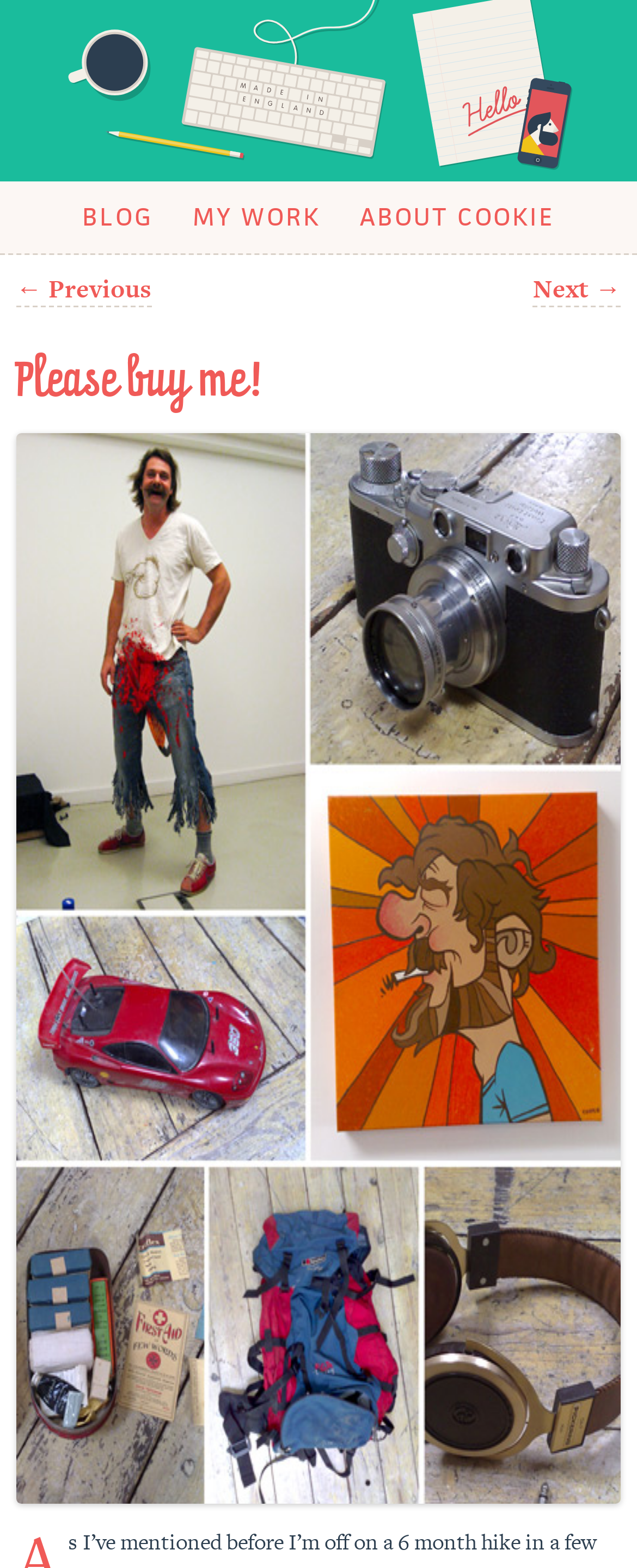Determine the bounding box coordinates of the area to click in order to meet this instruction: "Click the Privacy policy link".

None